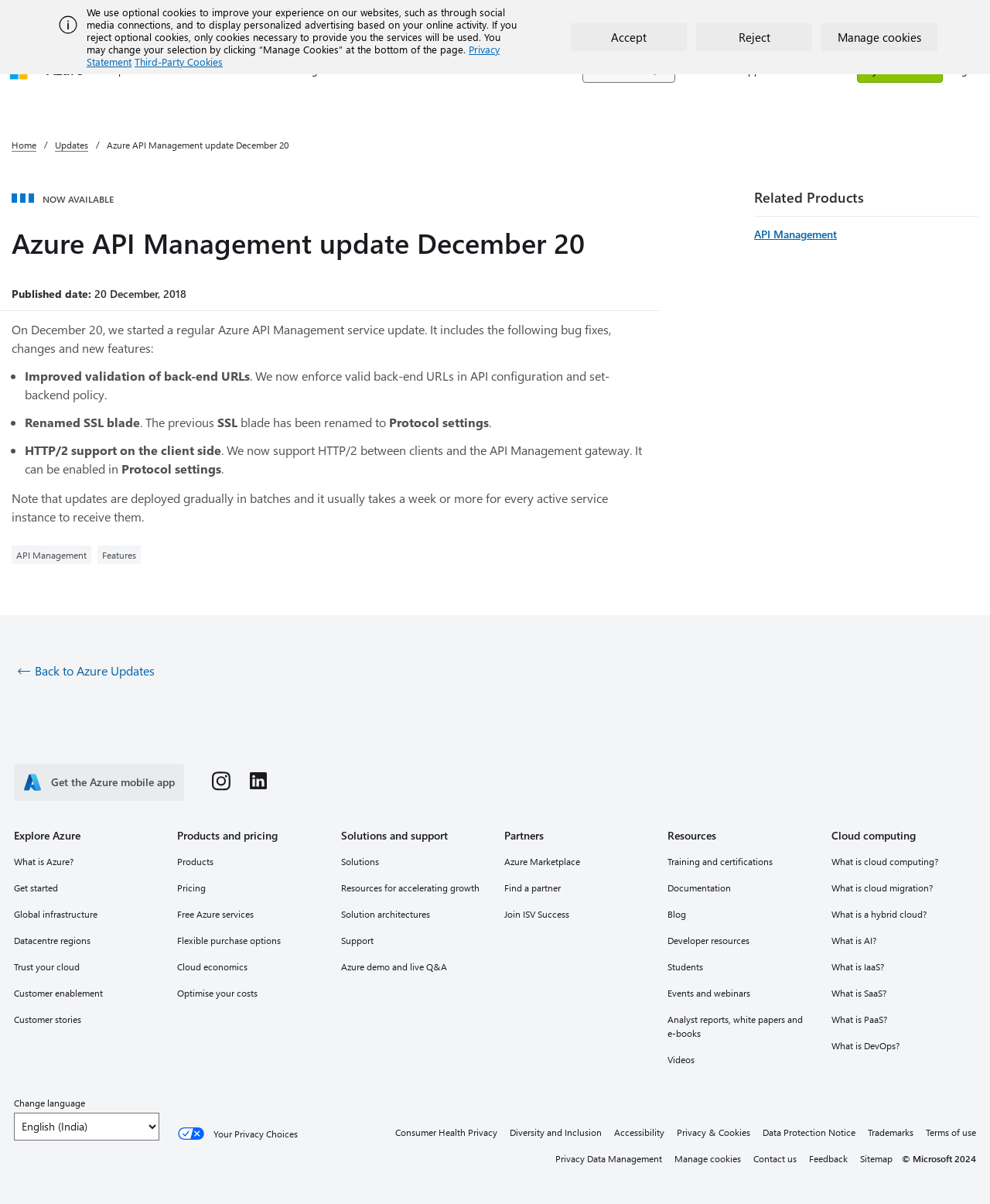What is the name of the section that lists related products?
Please ensure your answer to the question is detailed and covers all necessary aspects.

The webpage has a section with the heading 'Related Products', which lists related products, including API Management.